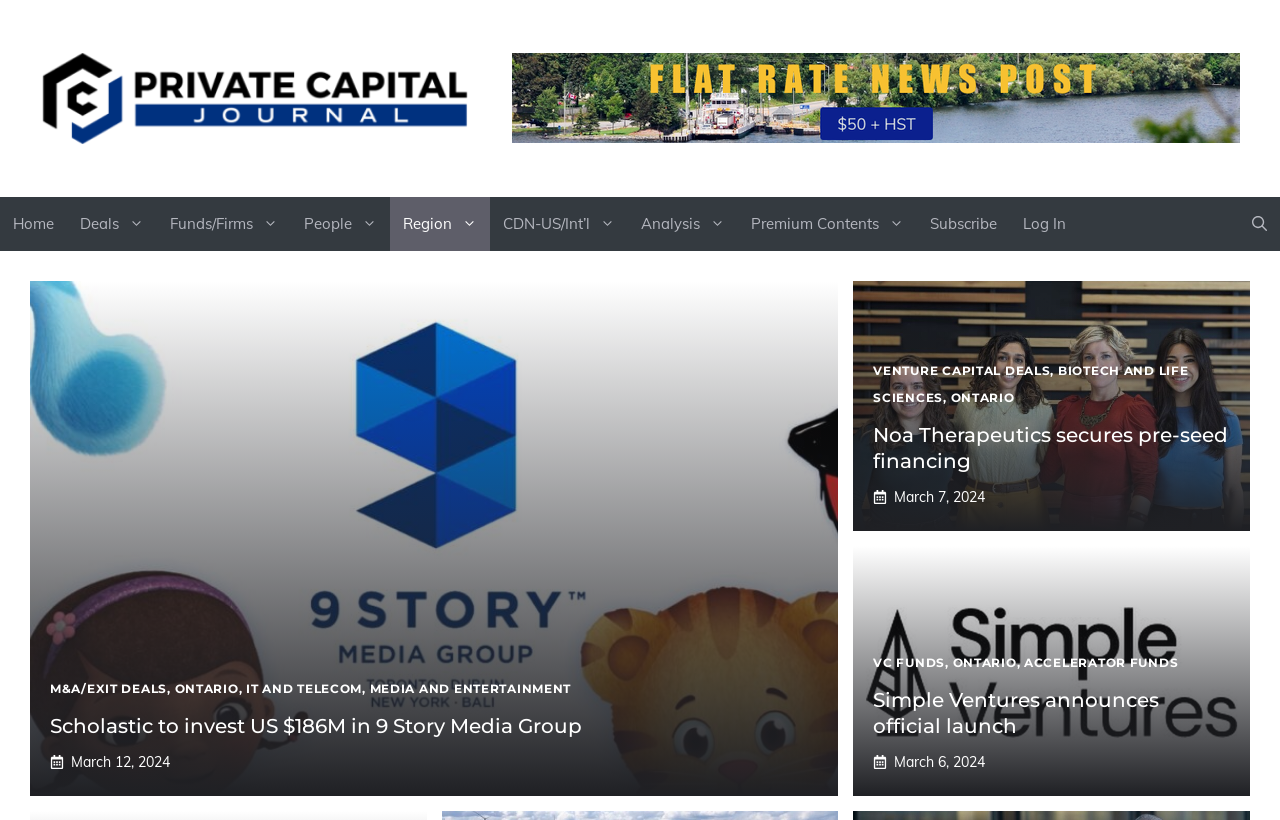Identify the bounding box coordinates of the clickable section necessary to follow the following instruction: "Check the 'Simple Ventures announces official launch' news". The coordinates should be presented as four float numbers from 0 to 1, i.e., [left, top, right, bottom].

[0.682, 0.839, 0.906, 0.9]